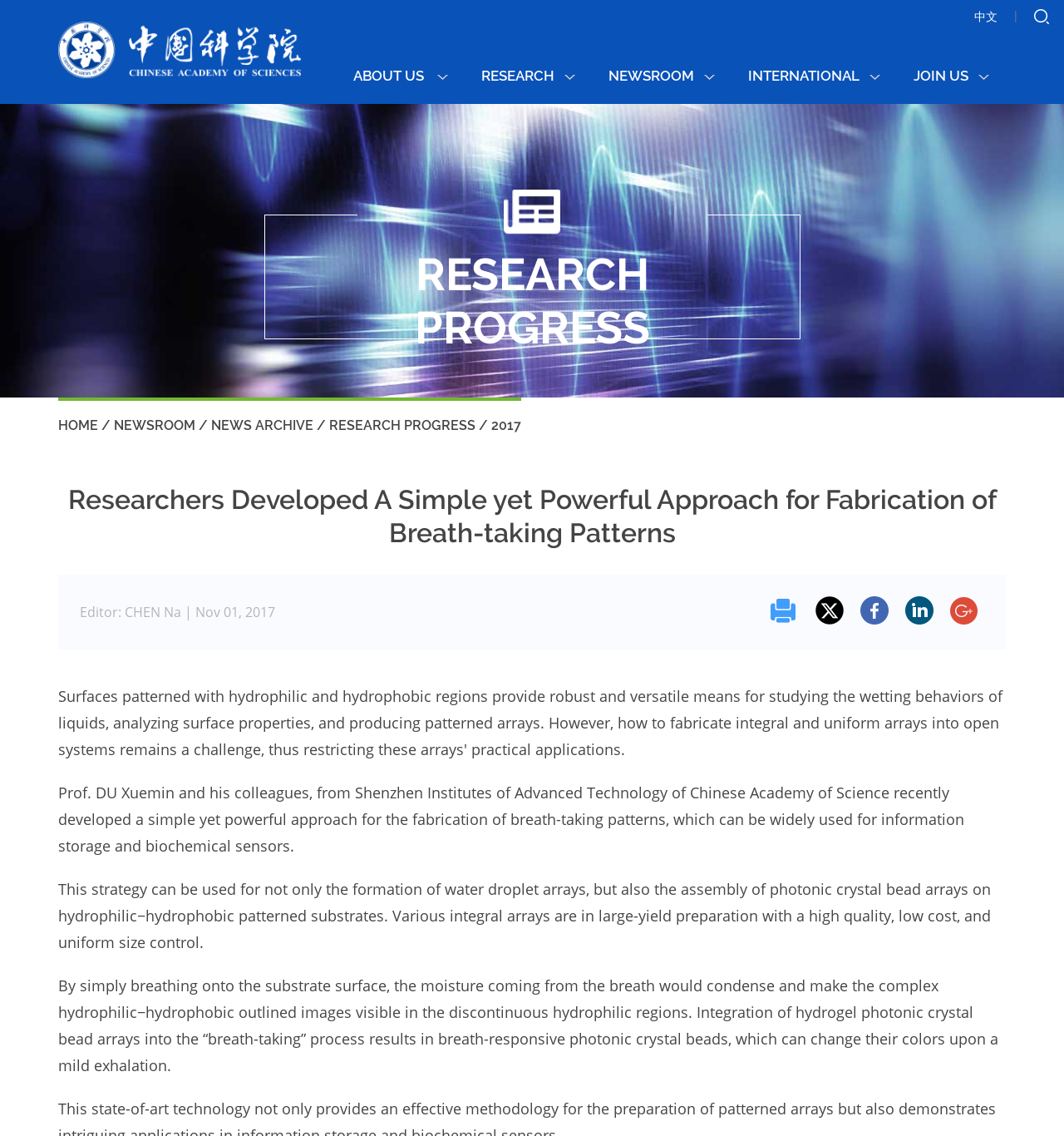Can you pinpoint the bounding box coordinates for the clickable element required for this instruction: "View research progress"? The coordinates should be four float numbers between 0 and 1, i.e., [left, top, right, bottom].

[0.309, 0.367, 0.447, 0.381]